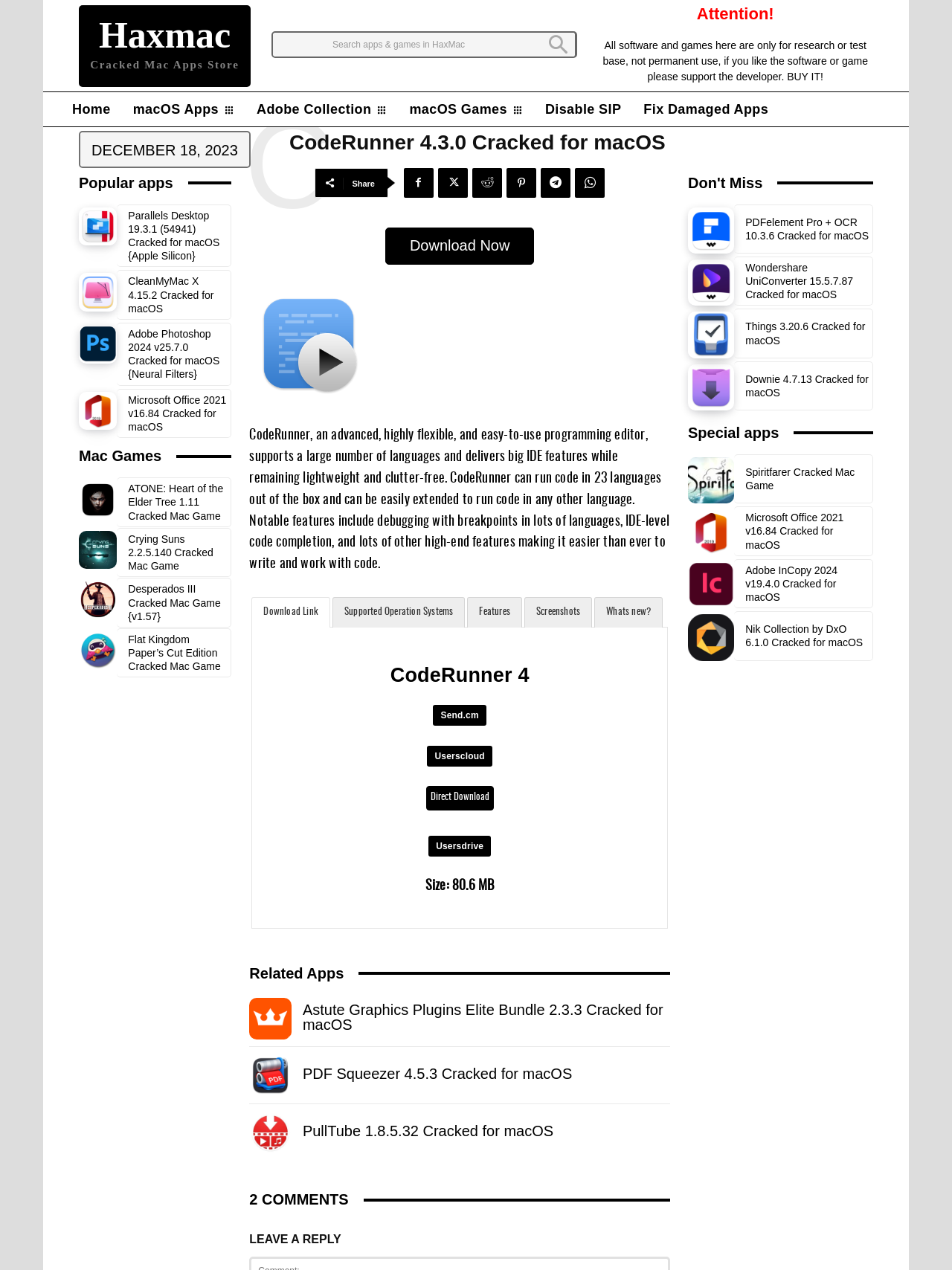From the webpage screenshot, predict the bounding box of the UI element that matches this description: "Pinterest".

[0.532, 0.132, 0.563, 0.155]